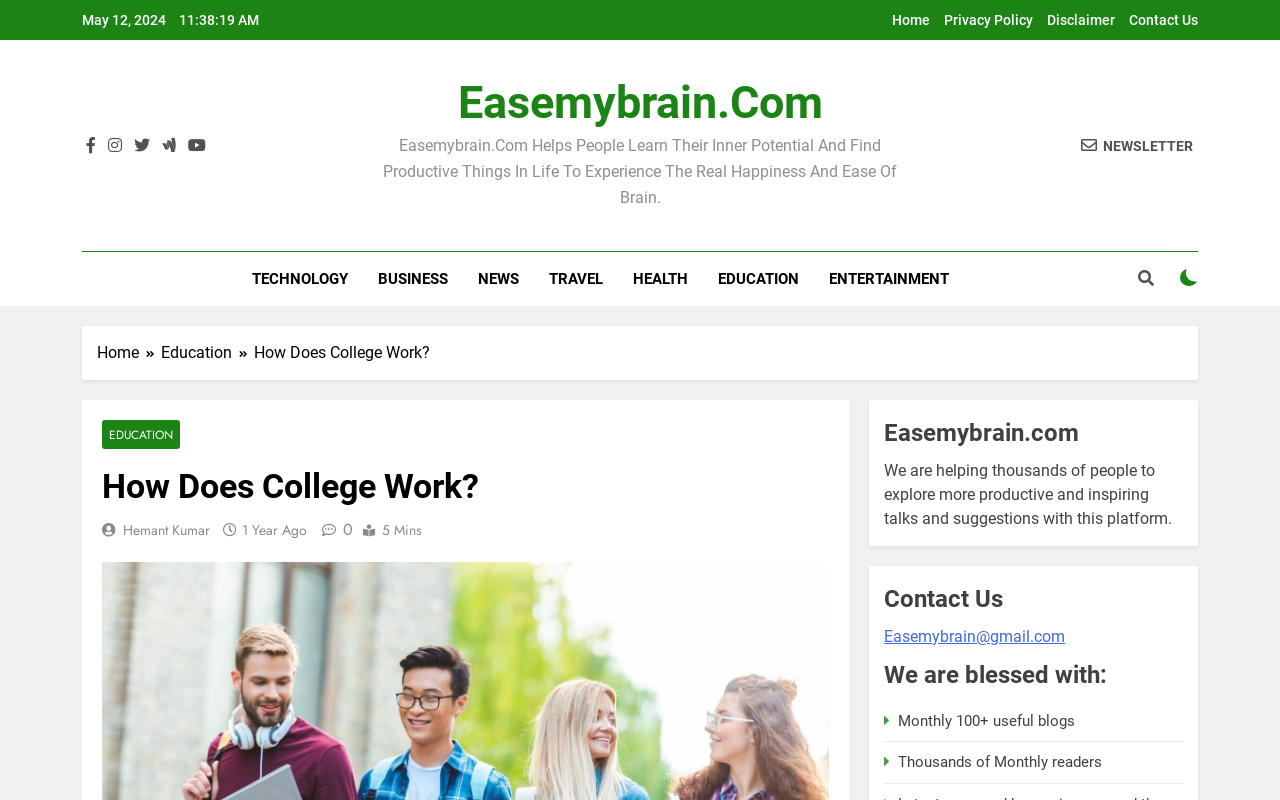Who is the author of the article 'How Does College Work?'?
Please provide a single word or phrase as your answer based on the image.

Hemant Kumar